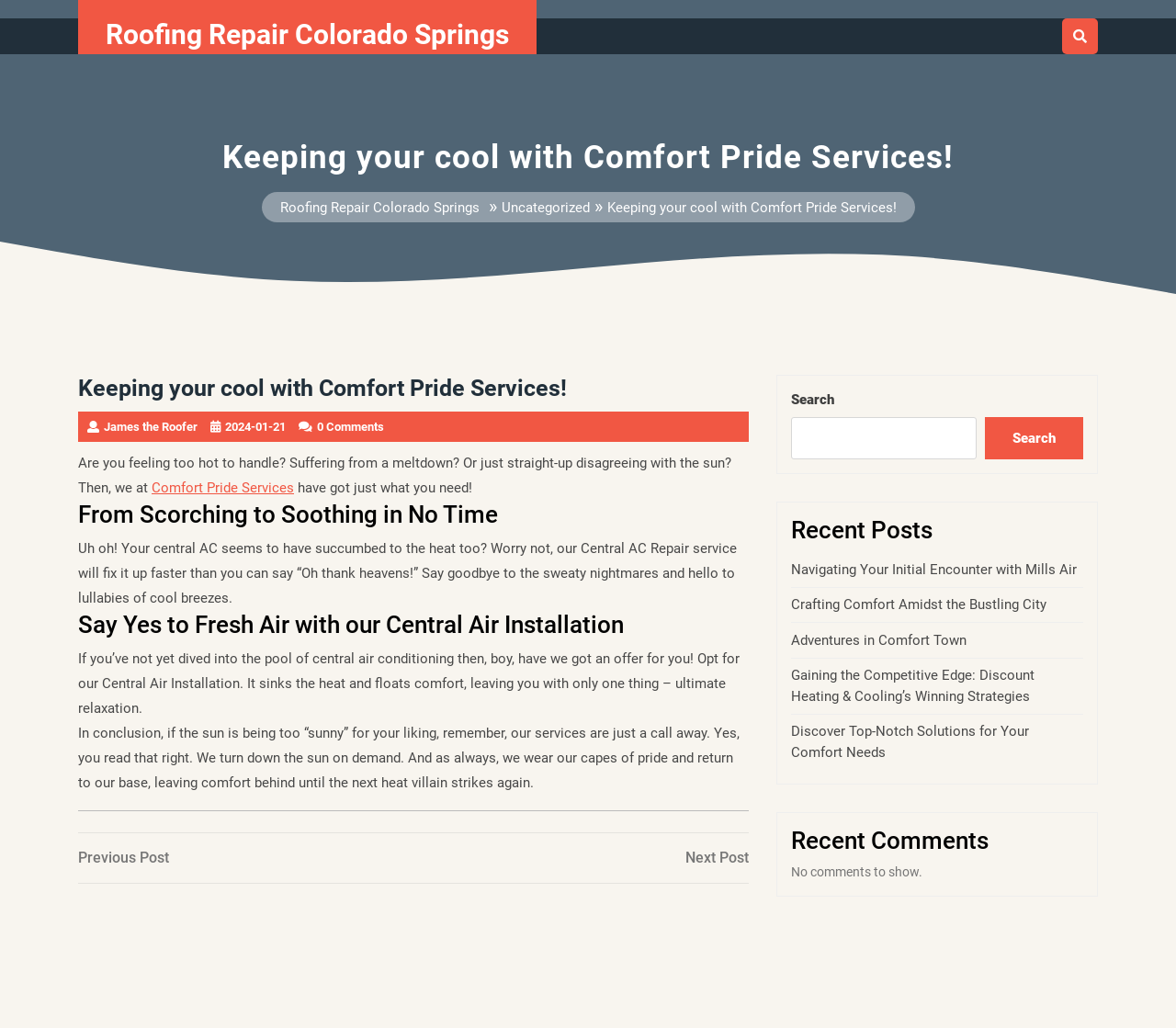Please provide the bounding box coordinate of the region that matches the element description: Discover Top-Notch. Coordinates should be in the format (top-left x, top-left y, bottom-right x, bottom-right y) and all values should be between 0 and 1.

[0.673, 0.703, 0.78, 0.72]